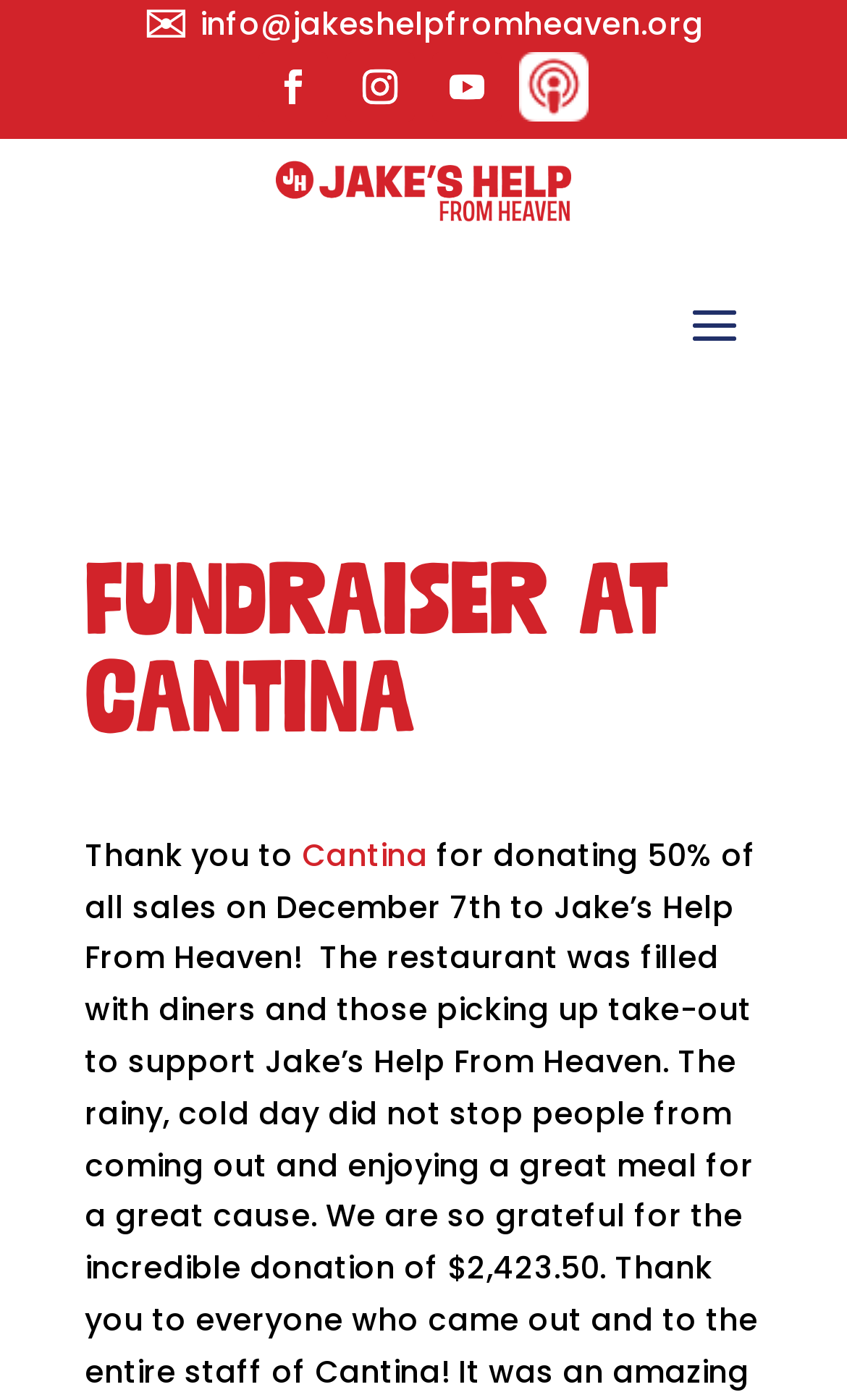What is the contact email?
Answer the question in a detailed and comprehensive manner.

The contact email can be found in the link 'info@jakeshelpfromheaven.org' which is present on the webpage.